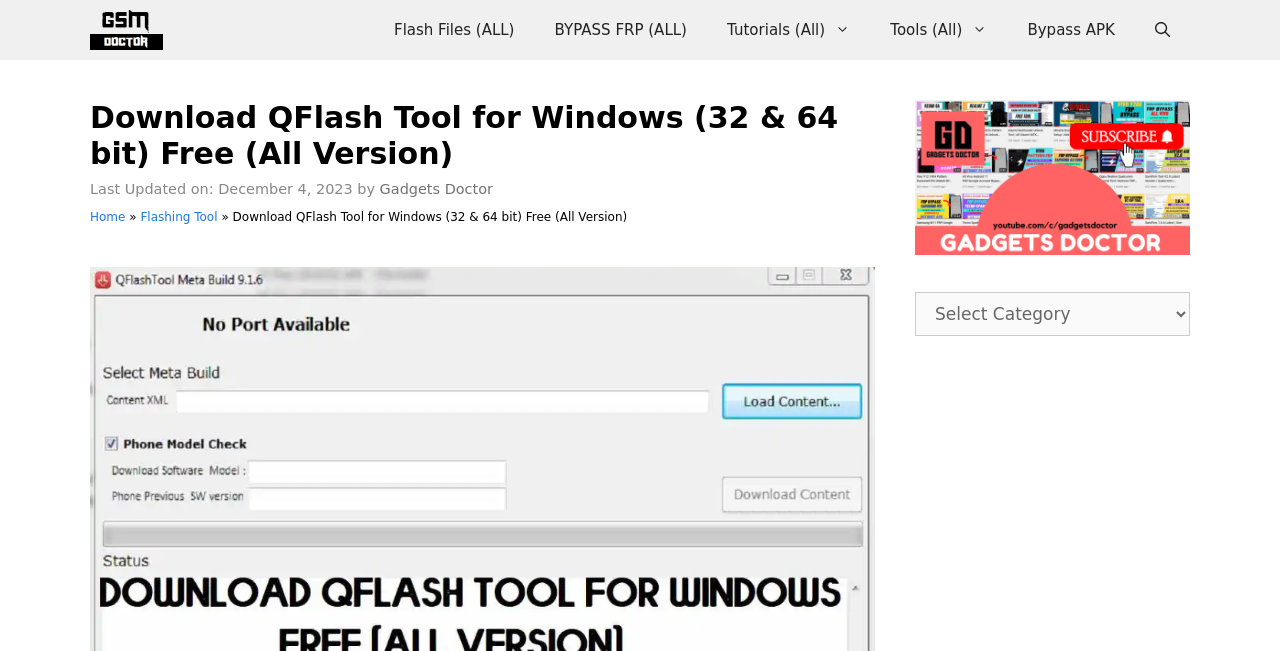Please answer the following question using a single word or phrase: 
How many complementary sections are present on the webpage?

2